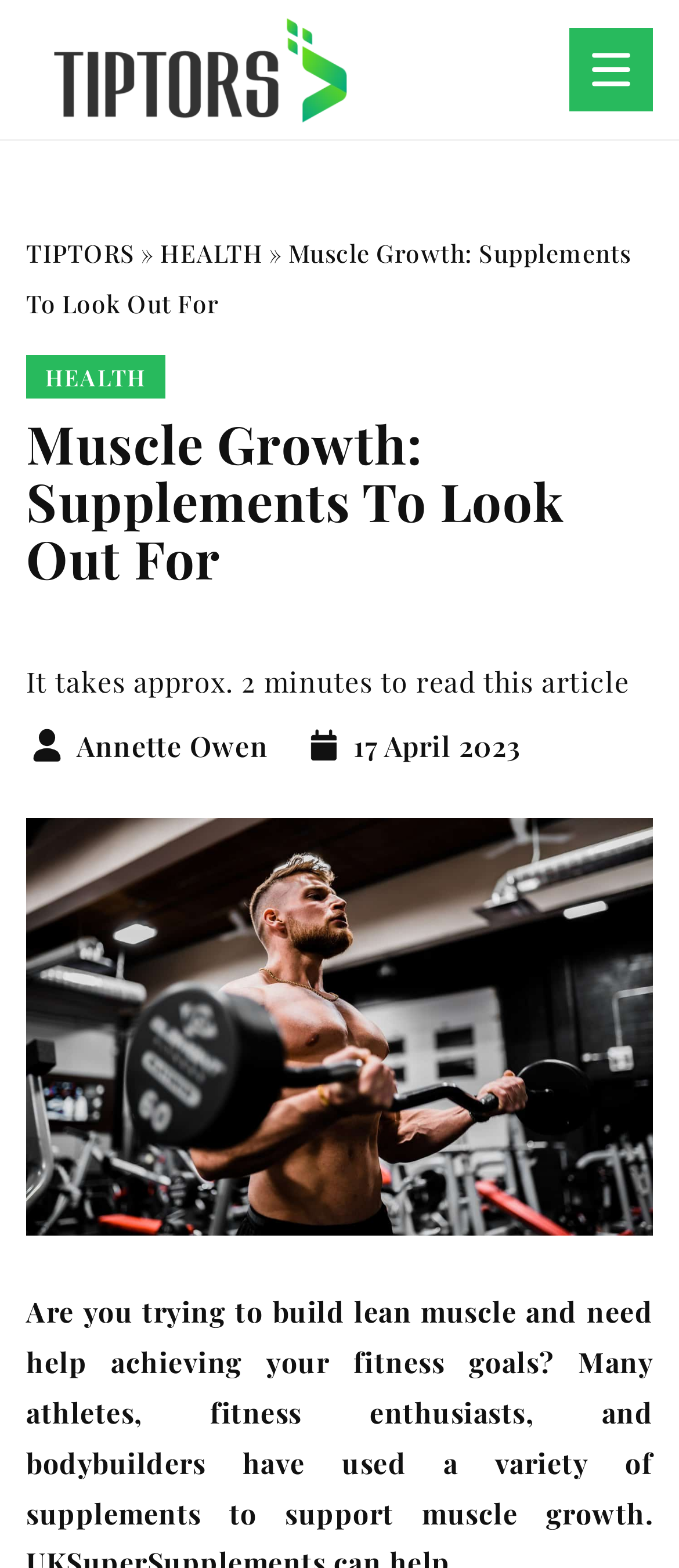Please find and generate the text of the main header of the webpage.

Muscle Growth: Supplements To Look Out For